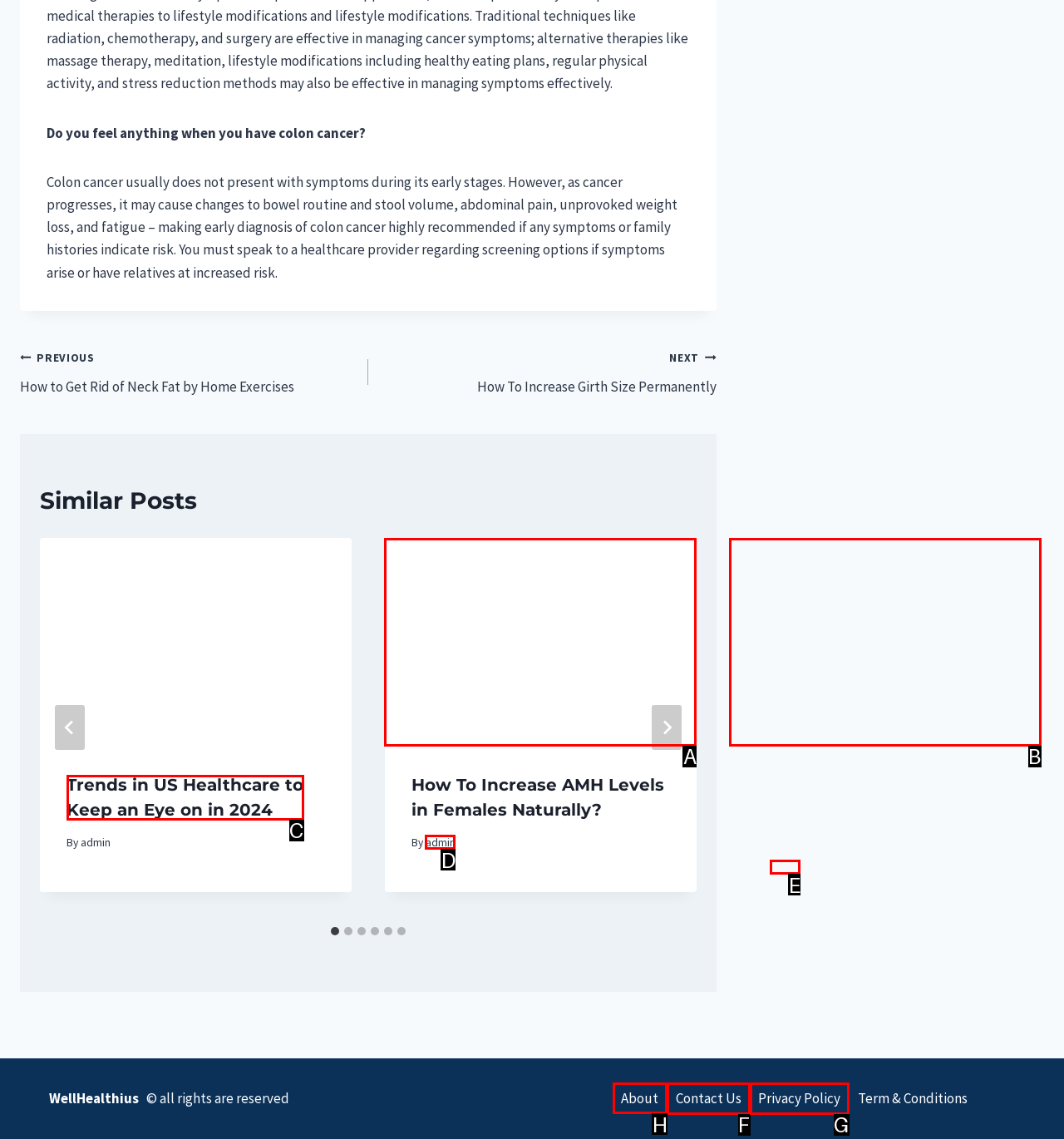From the given options, tell me which letter should be clicked to complete this task: Click on the 'About' link in the footer
Answer with the letter only.

H